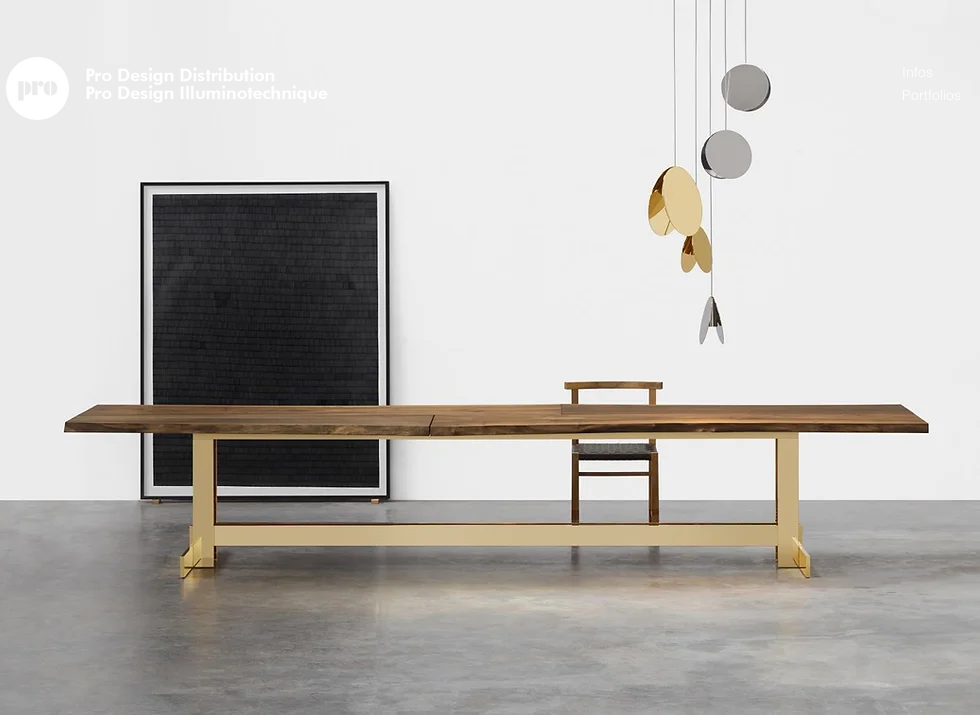Kindly respond to the following question with a single word or a brief phrase: 
What type of light fixture is above the table?

Pendant light